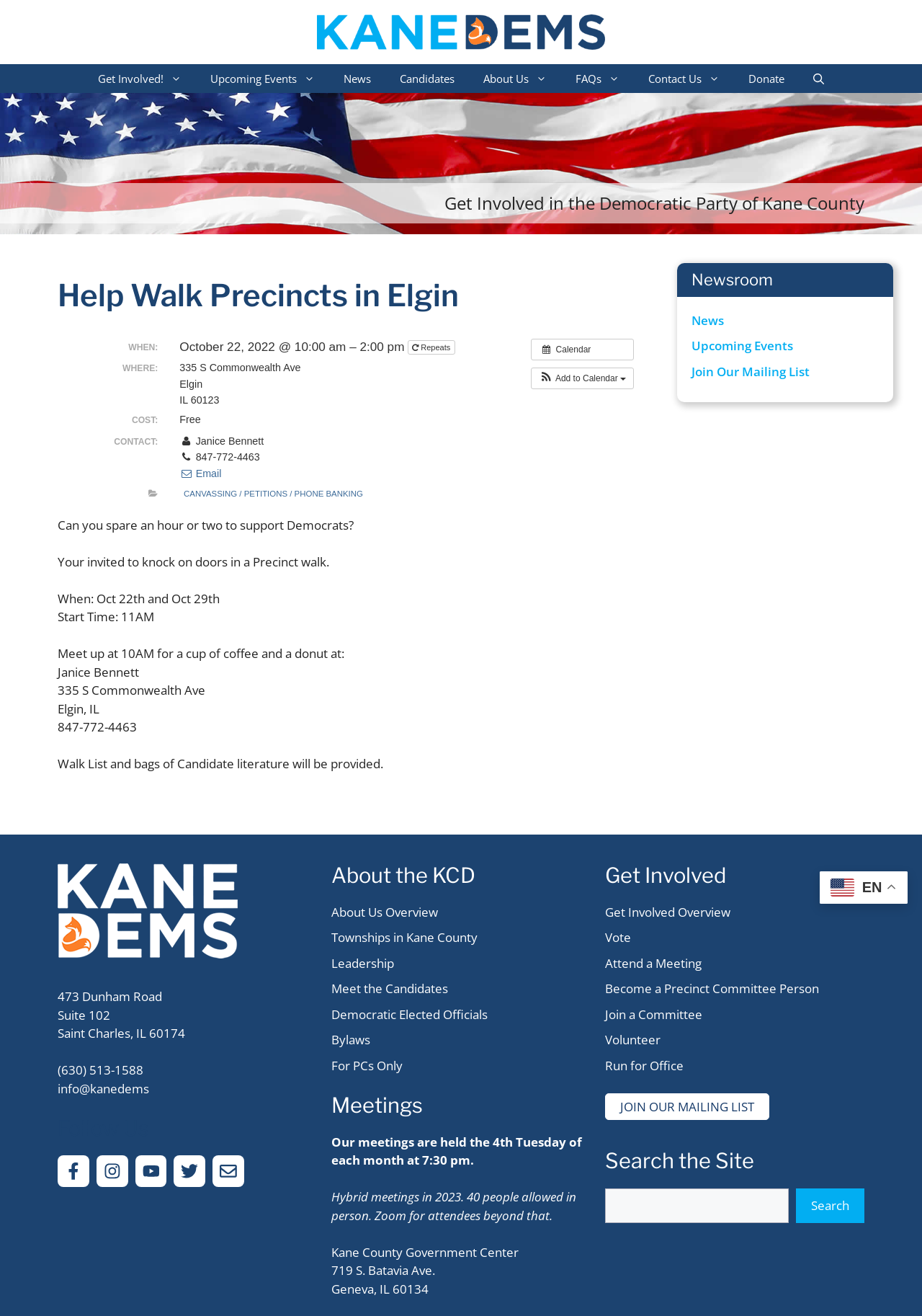What is the principal heading displayed on the webpage?

Help Walk Precincts in Elgin